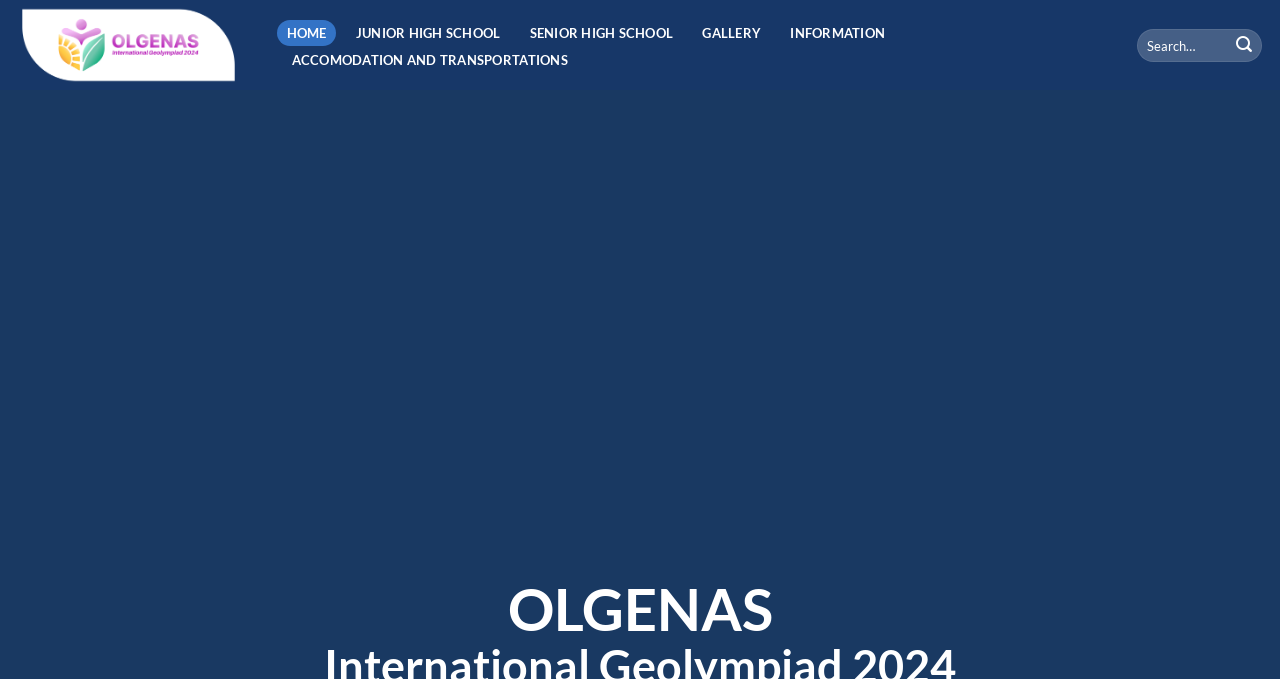Please answer the following query using a single word or phrase: 
What is the theme of the website?

Geolympiad